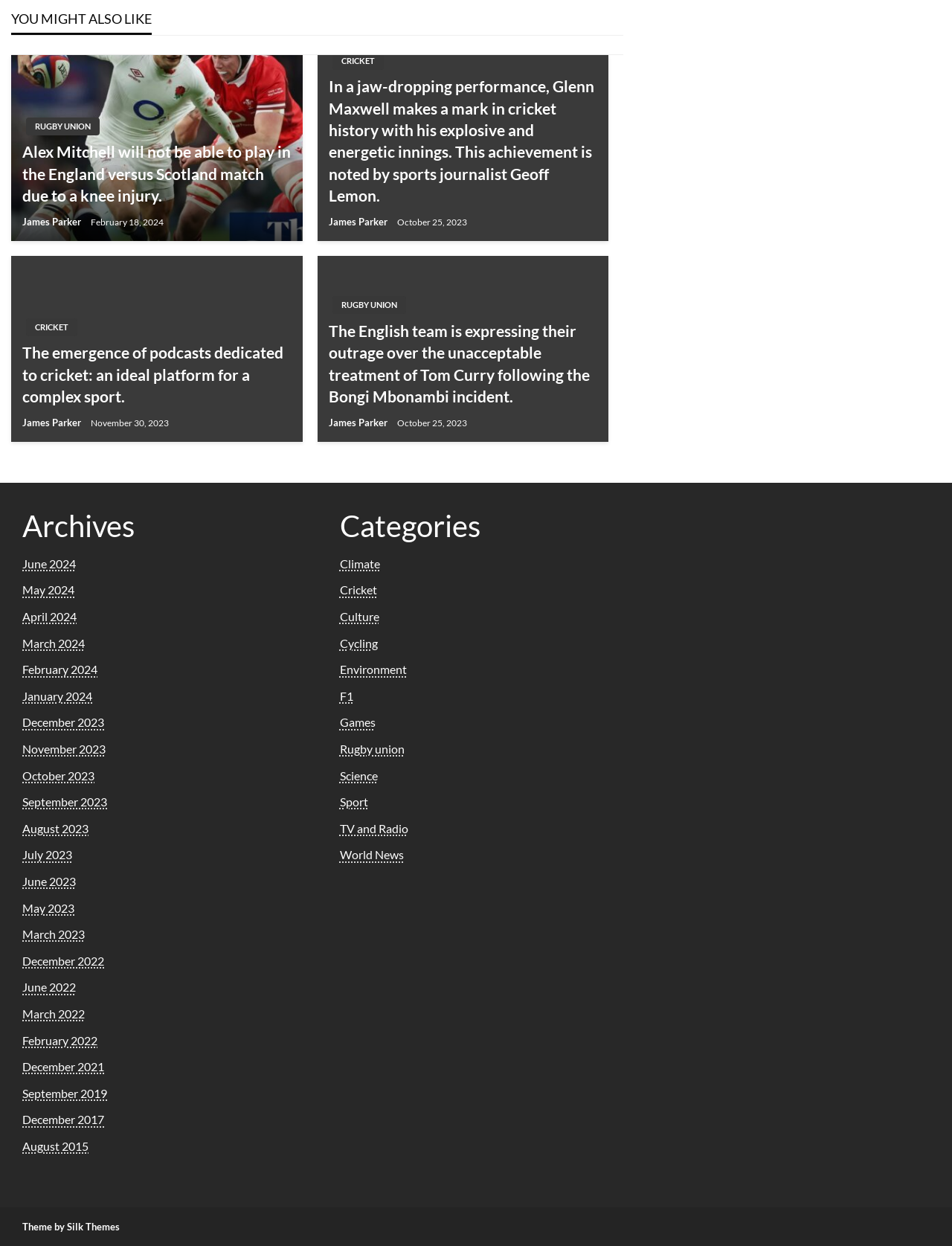Identify the bounding box coordinates for the UI element described as: "Theme by Silk Themes". The coordinates should be provided as four floats between 0 and 1: [left, top, right, bottom].

[0.023, 0.98, 0.126, 0.99]